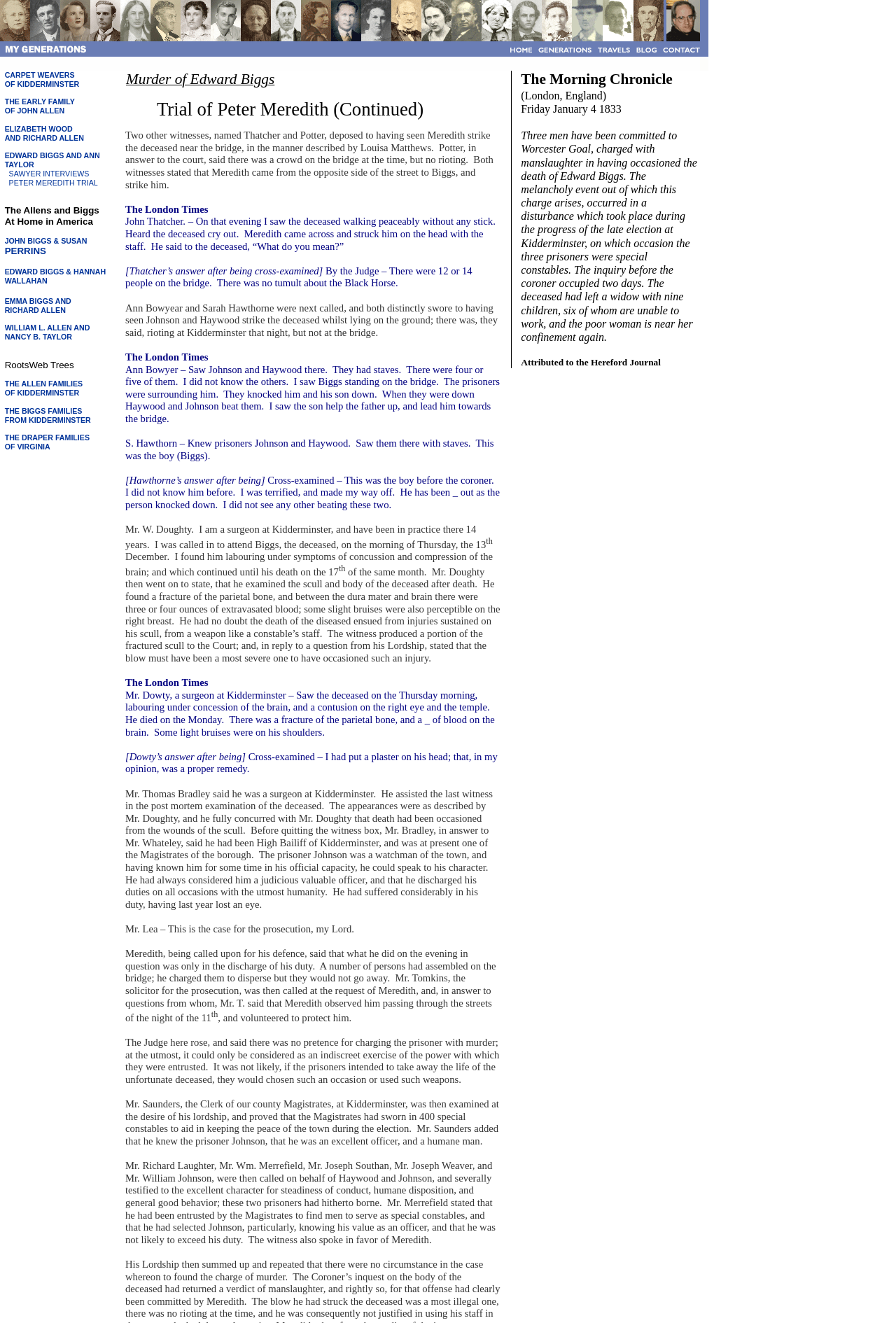Locate the bounding box coordinates of the element's region that should be clicked to carry out the following instruction: "Follow the link 'THE ALLEN FAMILIES OF KIDDERMINSTER'". The coordinates need to be four float numbers between 0 and 1, i.e., [left, top, right, bottom].

[0.005, 0.287, 0.092, 0.3]